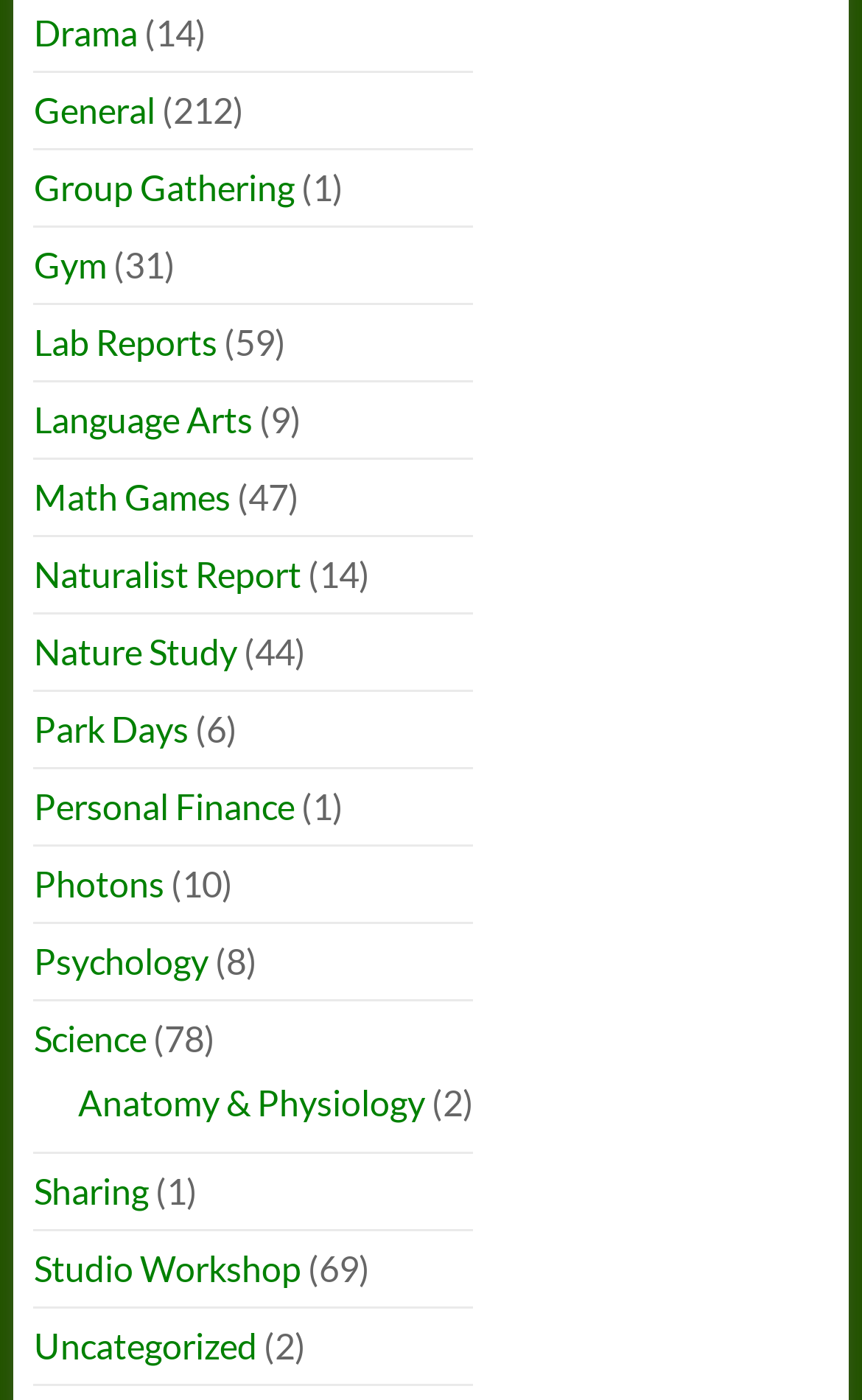Analyze the image and give a detailed response to the question:
How many categories have only one item?

There are 4 categories that have only one item because there are 4 StaticText elements with the text '(1)' next to a link element, indicating that each of these categories has only one item.